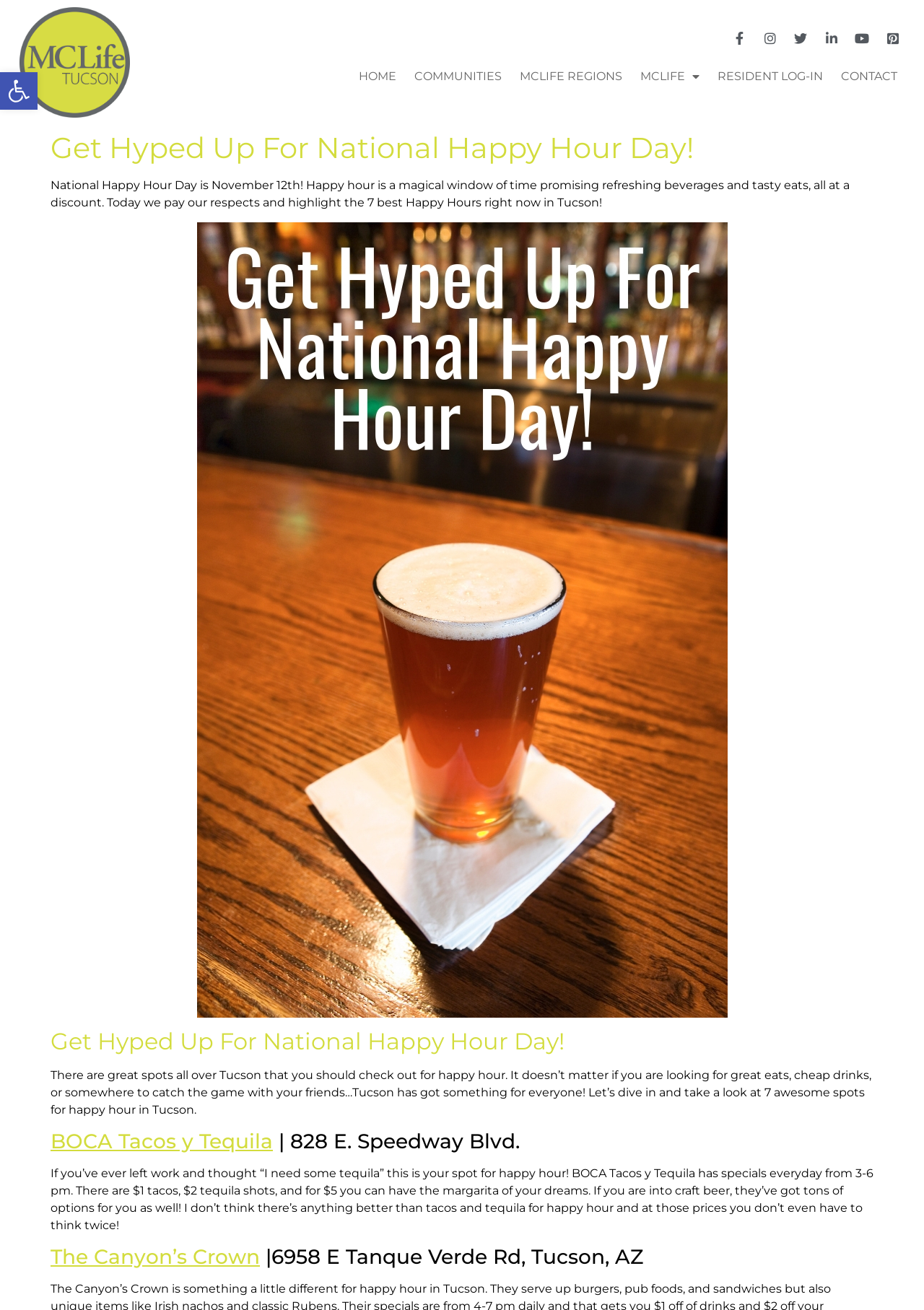Please identify the bounding box coordinates of the area I need to click to accomplish the following instruction: "Click on the HOME link".

[0.38, 0.045, 0.437, 0.071]